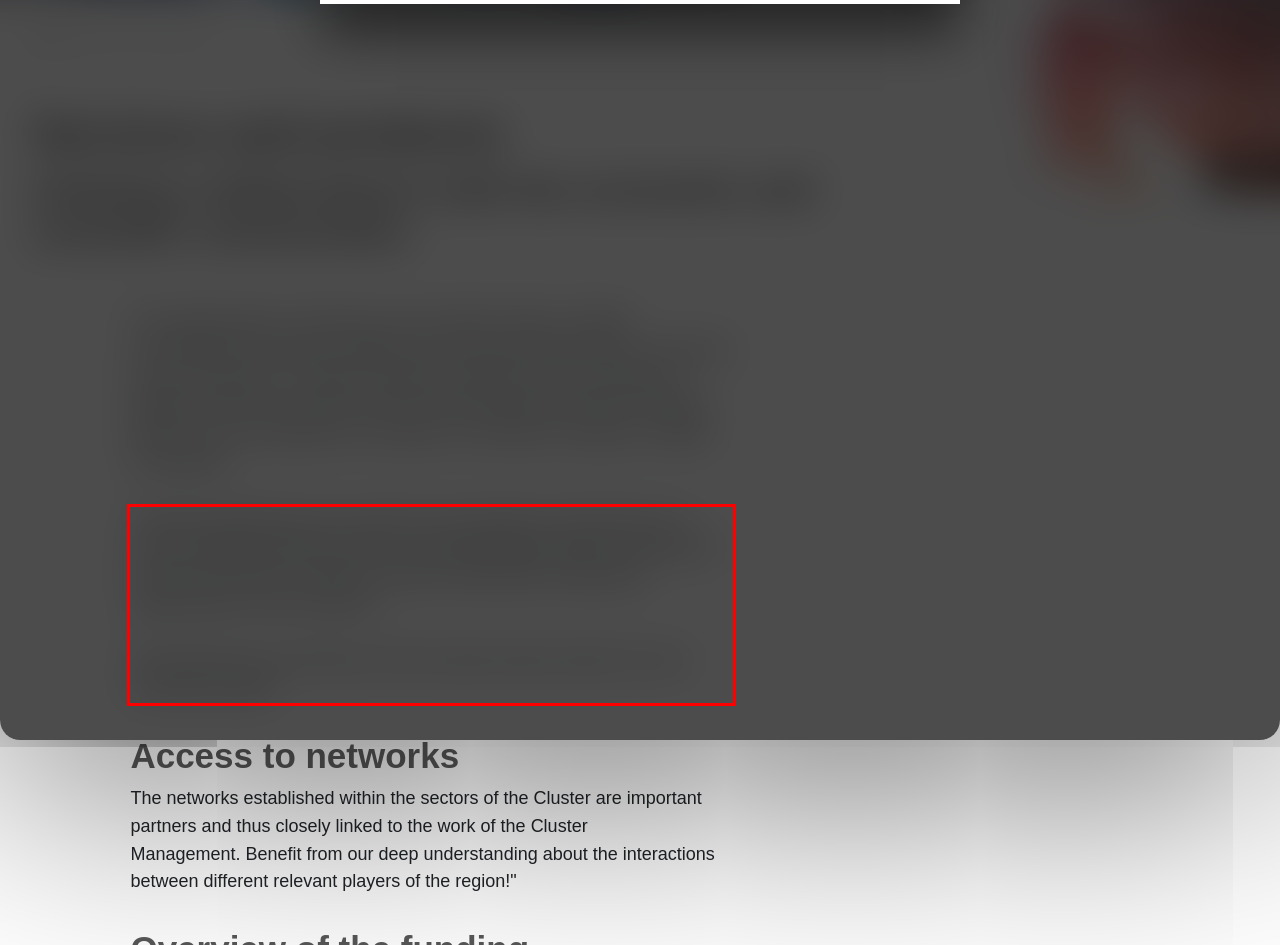Please recognize and transcribe the text located inside the red bounding box in the webpage image.

In Berlin-Brandenburg, the economic and scientific communities are in close cooperation with each other. A groundbreaking system comprised of transfer and industry networks creates extraordinary cooperation opportunities for your business. We will assist you and help you find the right research partner for your innovation project!